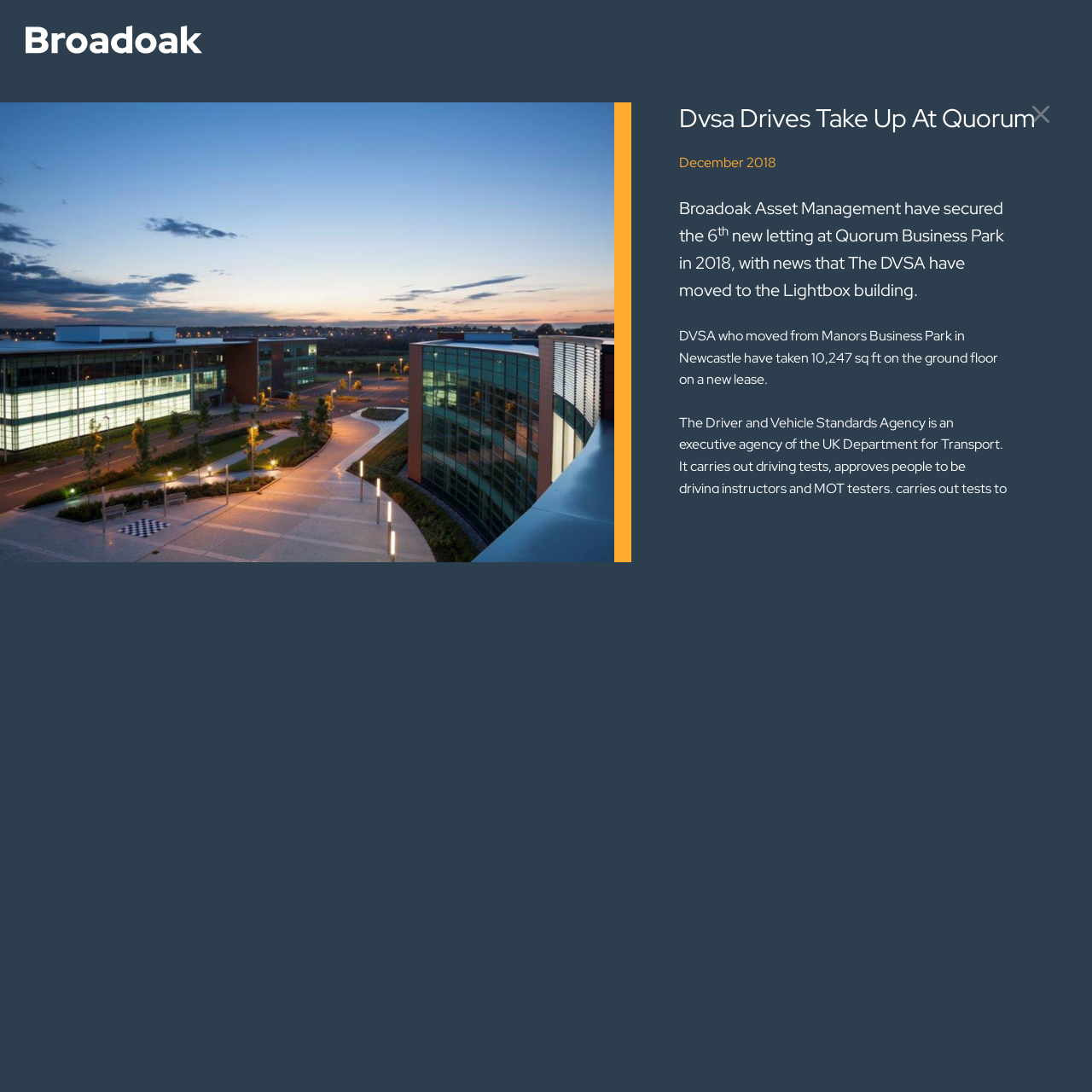How many square feet did DVSA take on the ground floor?
By examining the image, provide a one-word or phrase answer.

10,247 sq ft